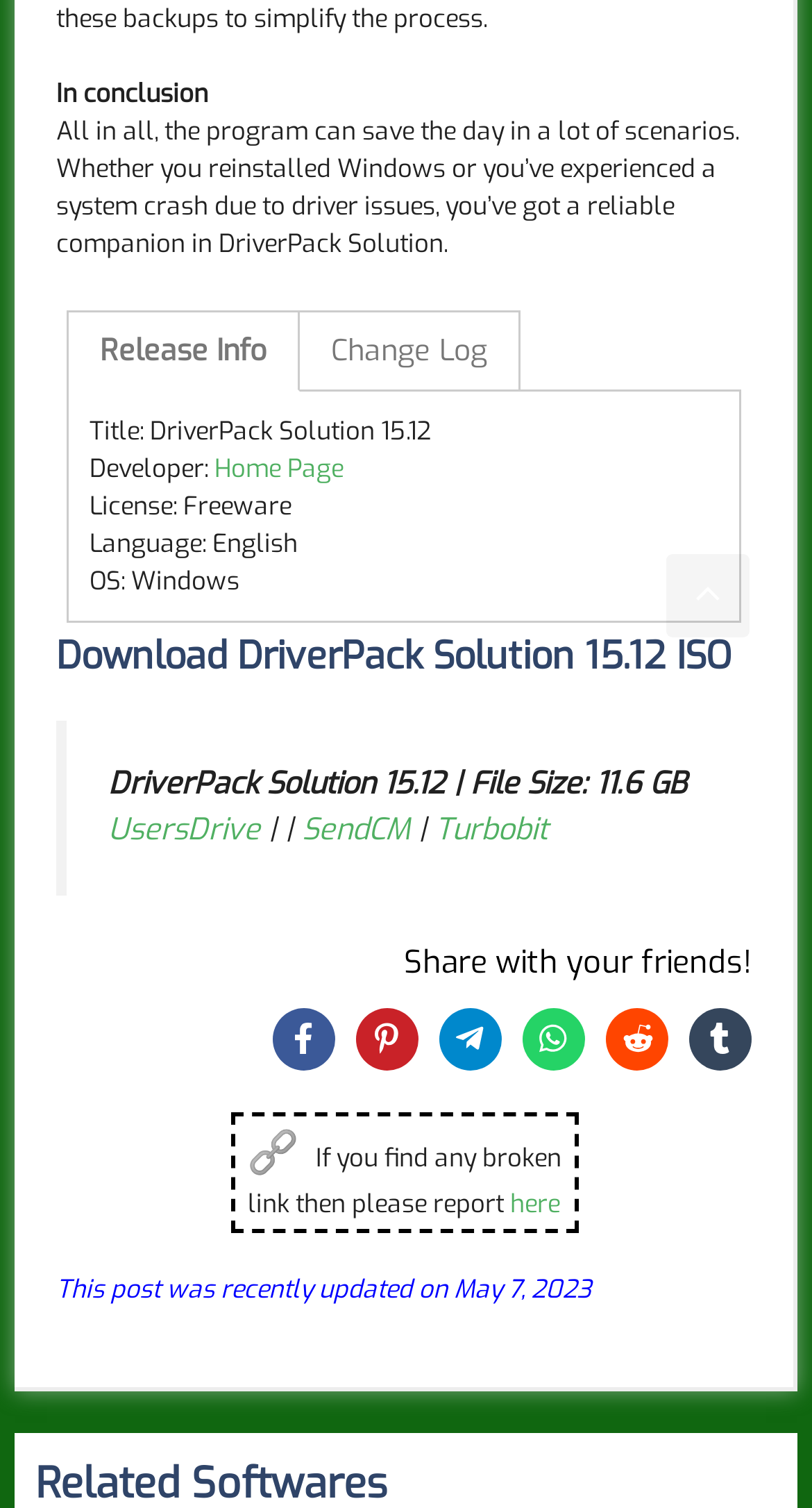From the element description Home Page, predict the bounding box coordinates of the UI element. The coordinates must be specified in the format (top-left x, top-left y, bottom-right x, bottom-right y) and should be within the 0 to 1 range.

[0.264, 0.299, 0.423, 0.321]